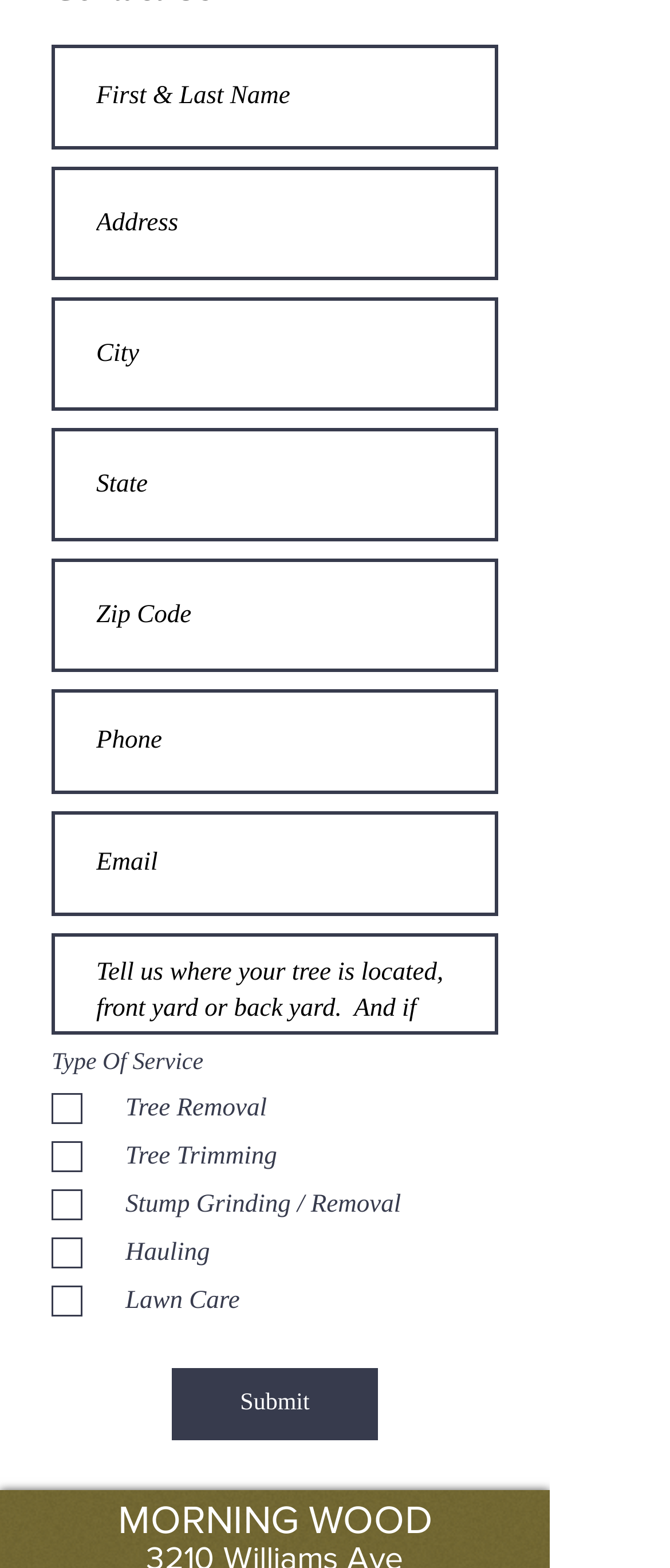What is the layout of the webpage?
Using the information from the image, give a concise answer in one word or a short phrase.

Form-based